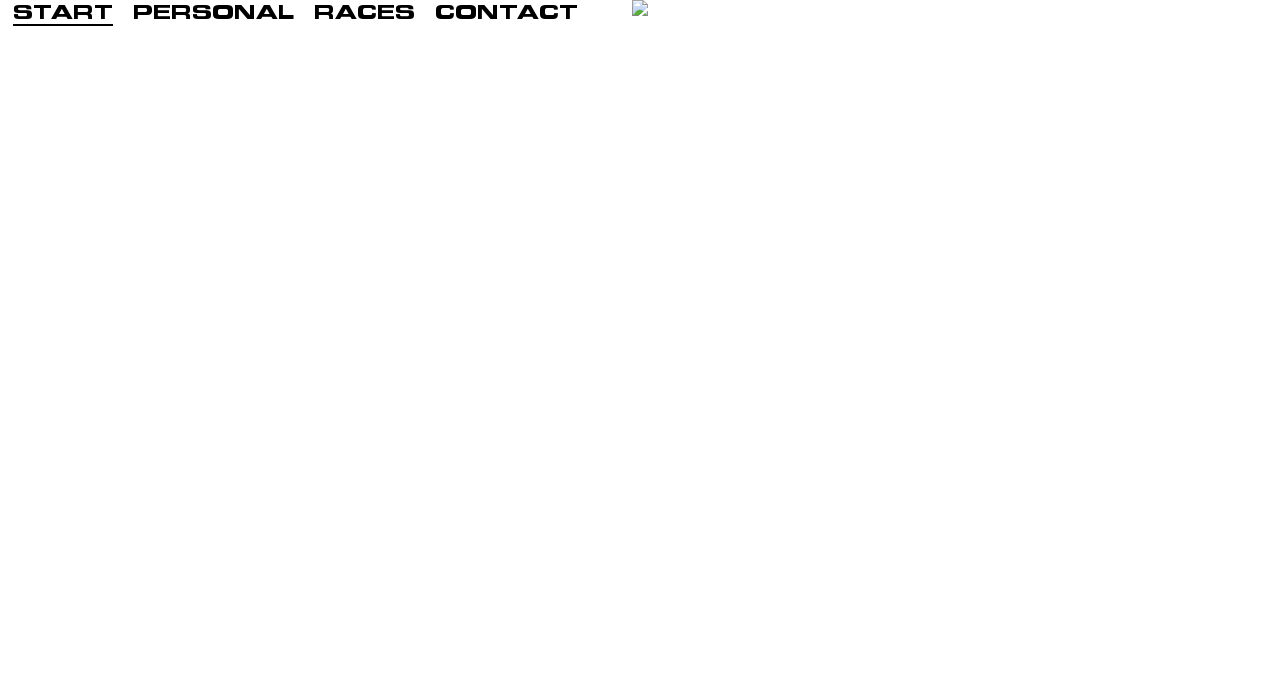Provide the bounding box coordinates of the HTML element this sentence describes: "RACES".

[0.245, 0.006, 0.324, 0.035]